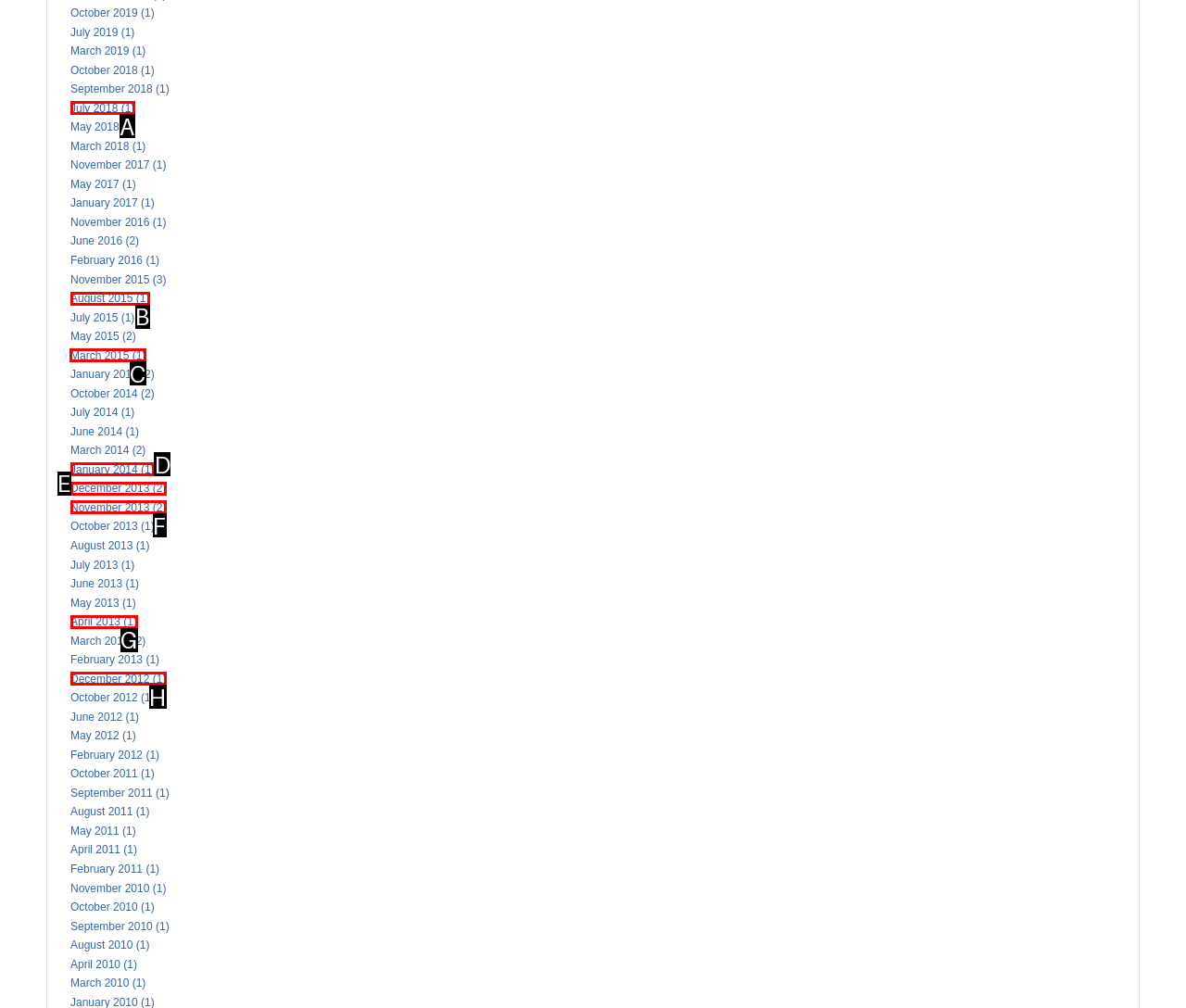Specify the letter of the UI element that should be clicked to achieve the following: Follow on Twitter
Provide the corresponding letter from the choices given.

None